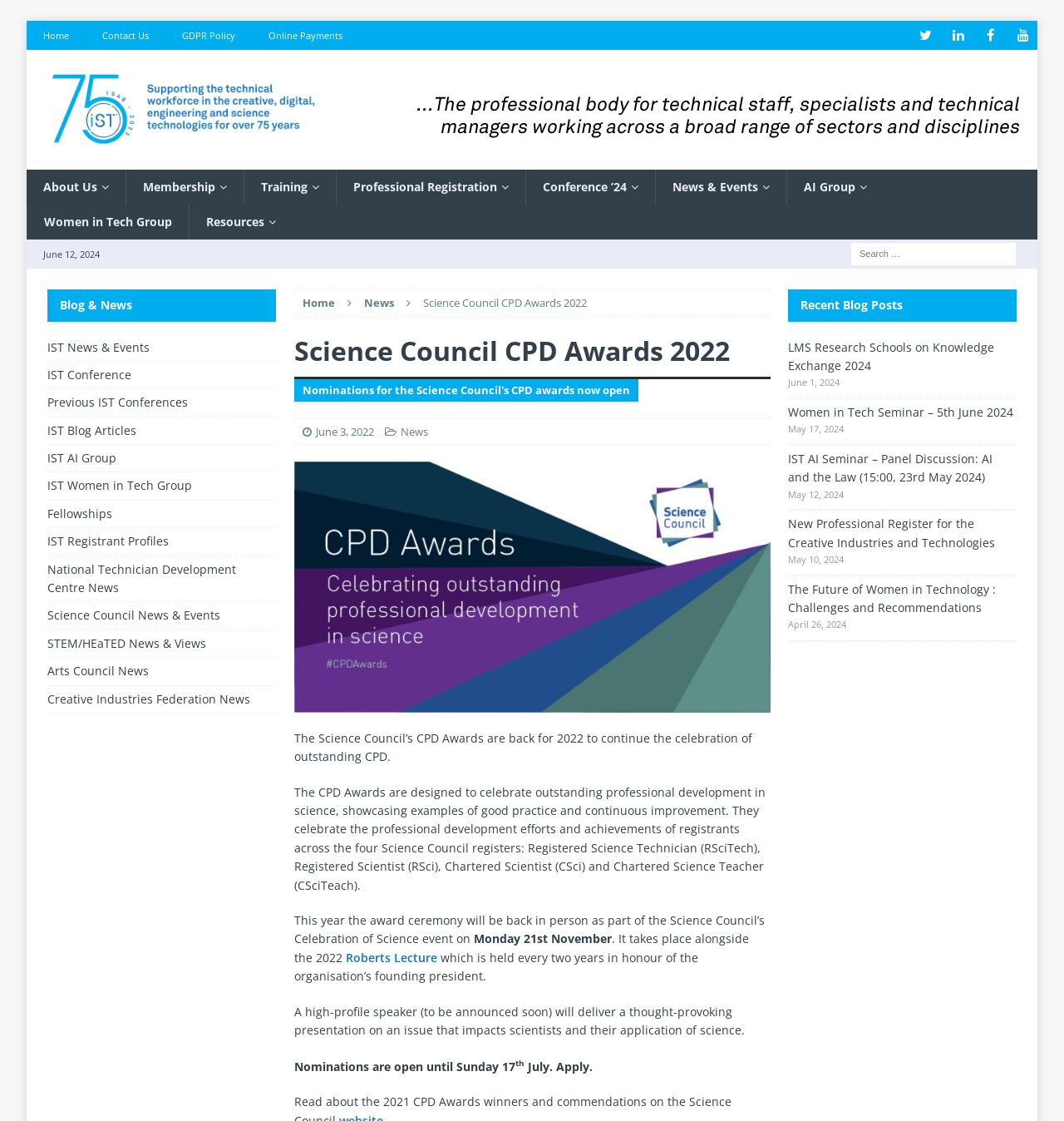Please pinpoint the bounding box coordinates for the region I should click to adhere to this instruction: "Click the 'Home' link at the top left".

[0.025, 0.019, 0.08, 0.045]